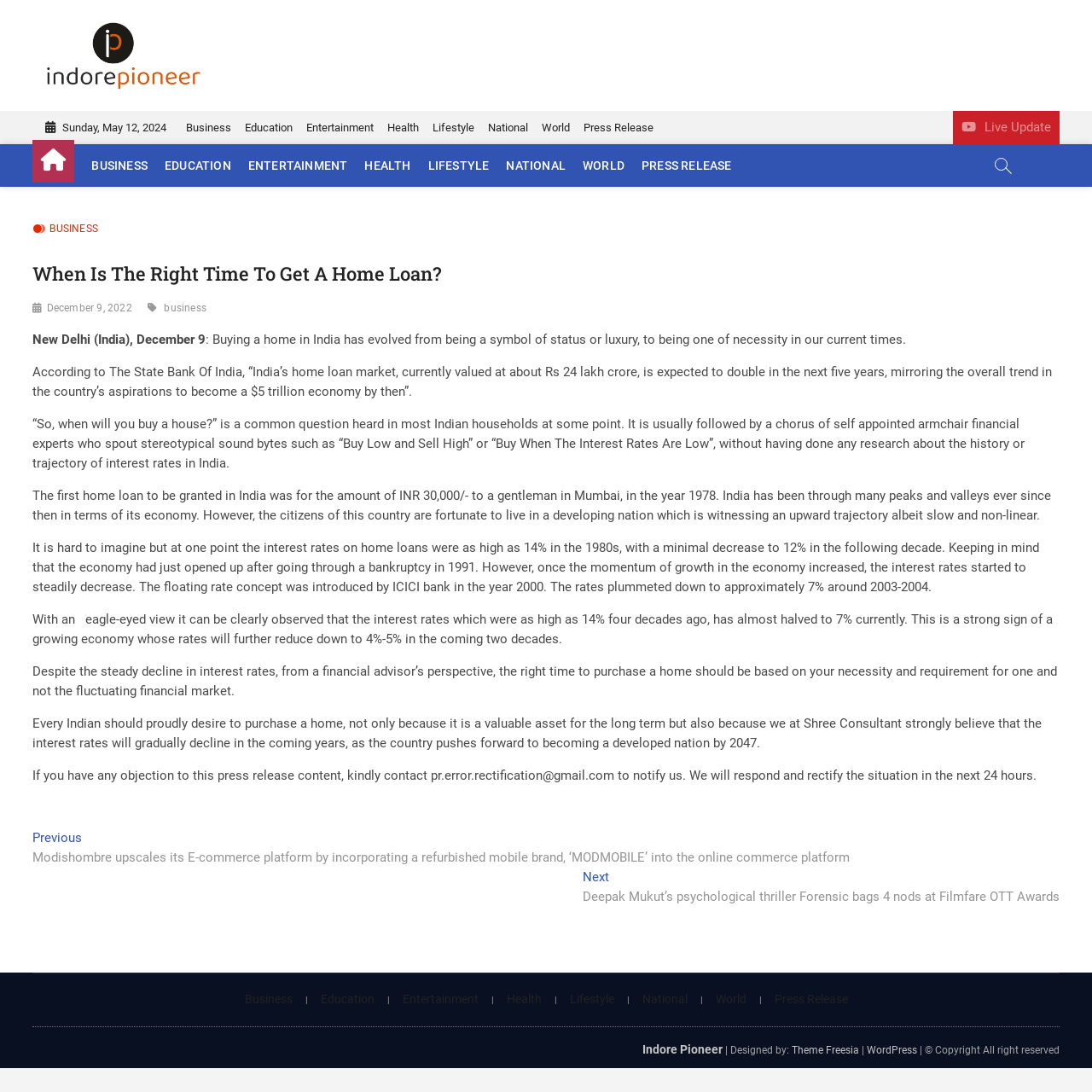Please find the bounding box coordinates for the clickable element needed to perform this instruction: "Visit the 'Entertainment' section".

[0.357, 0.909, 0.45, 0.921]